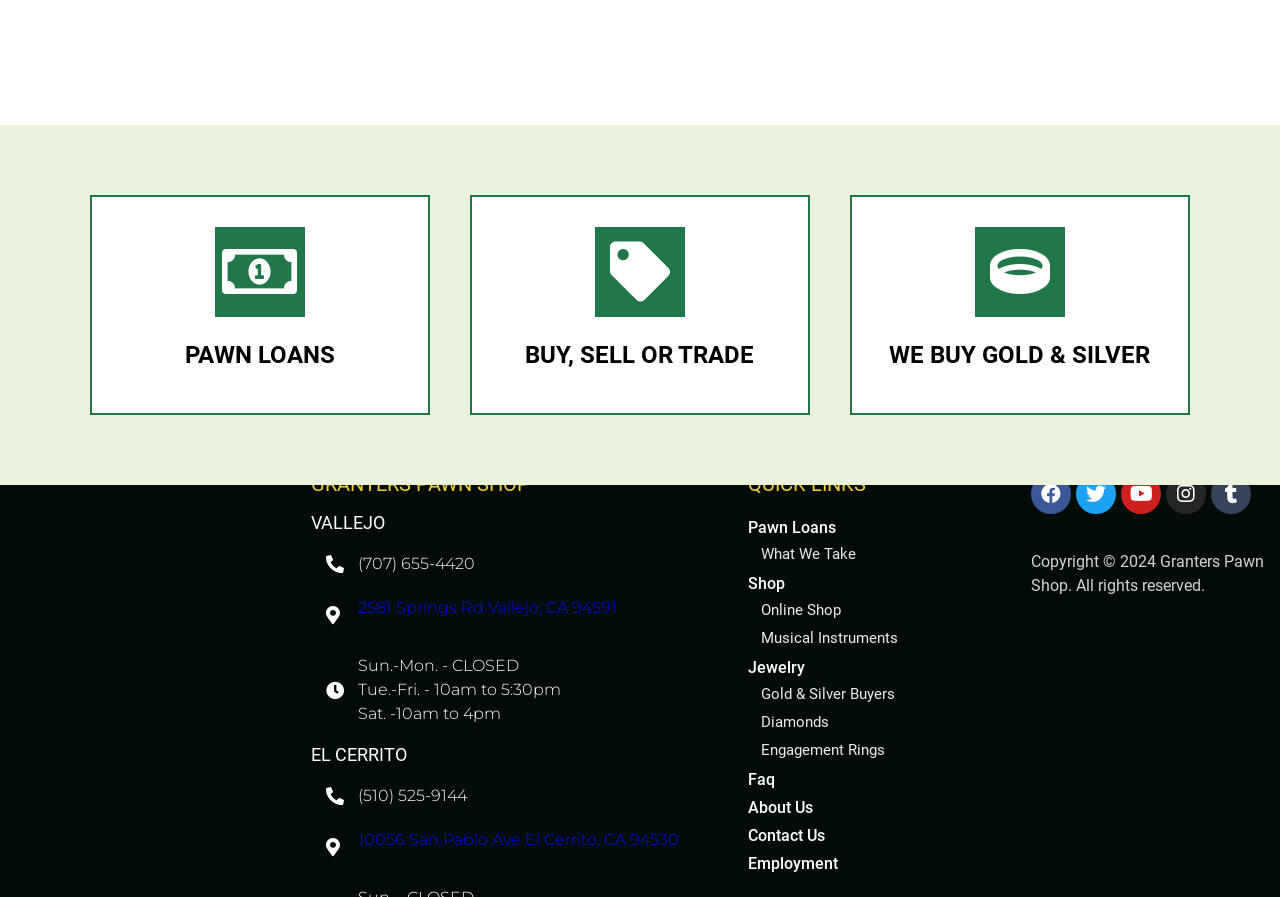What is the name of the pawn shop?
Utilize the information in the image to give a detailed answer to the question.

I found the name of the pawn shop by looking at the heading element with the text 'GRANTERS PAWN SHOP' at coordinates [0.243, 0.556, 0.545, 0.578].